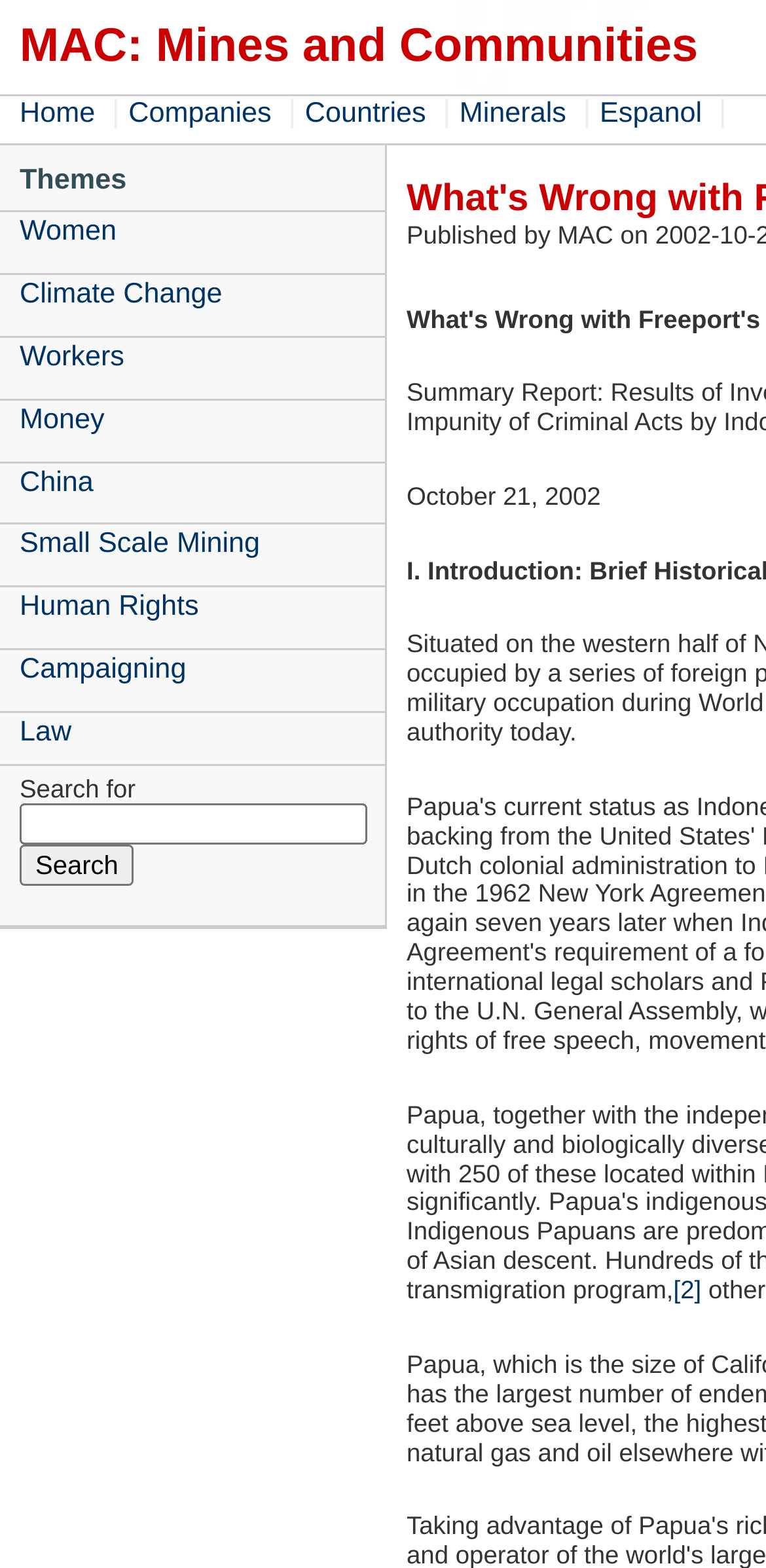Please specify the bounding box coordinates of the area that should be clicked to accomplish the following instruction: "view companies information". The coordinates should consist of four float numbers between 0 and 1, i.e., [left, top, right, bottom].

[0.168, 0.063, 0.365, 0.083]